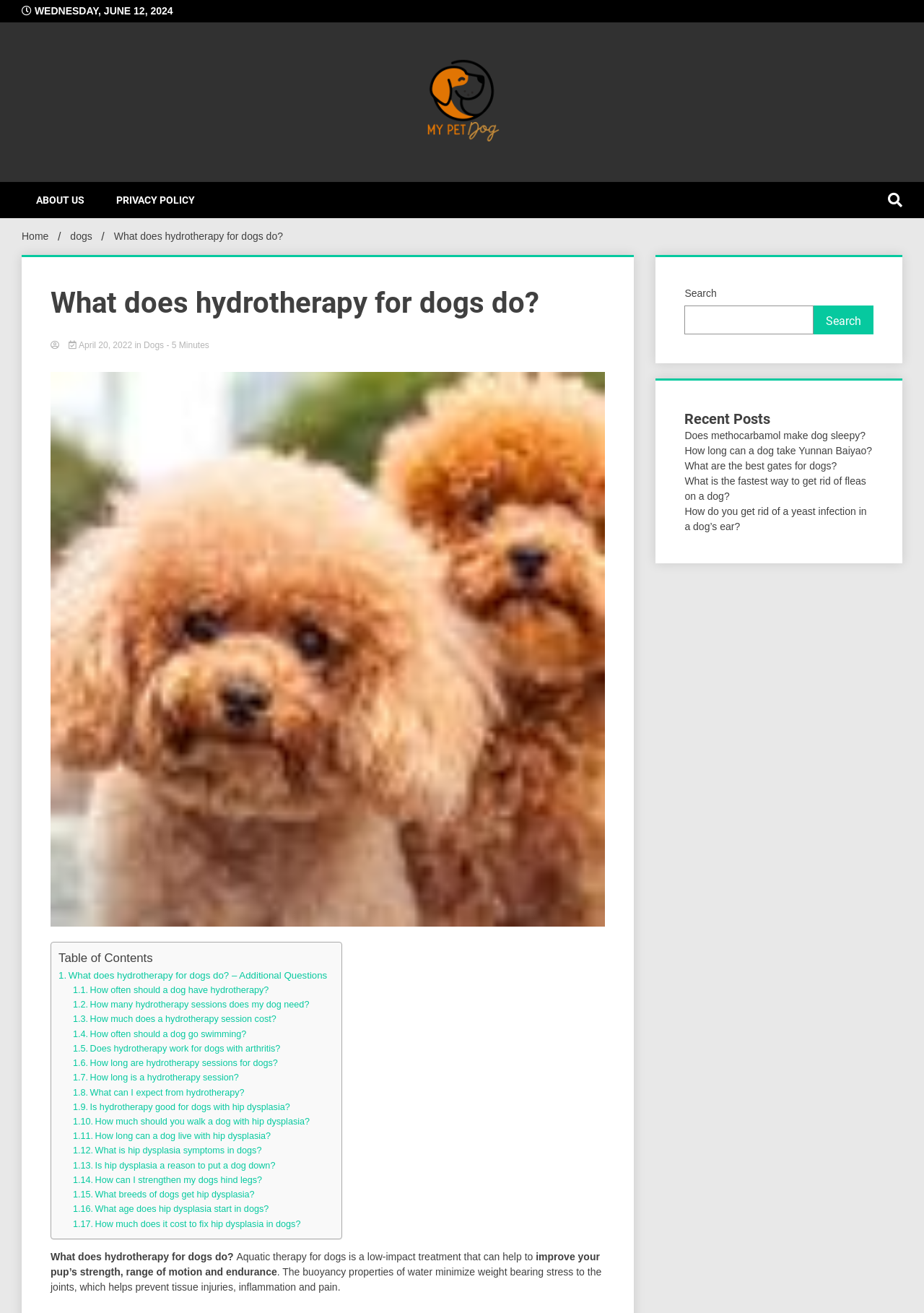Offer a meticulous caption that includes all visible features of the webpage.

This webpage is about hydrotherapy for dogs, specifically discussing its benefits and what it can do for canine health. At the top of the page, there is a navigation bar with links to "ABOUT US" and "PRIVACY POLICY" on the left, and a search bar on the right. Below the navigation bar, there is a header section with the title "My Pet Dog" and a tagline "Your Favorite Online Dog Resource".

The main content of the page is divided into two sections. On the left, there is a table of contents with links to various questions related to hydrotherapy for dogs, such as "How often should a dog have hydrotherapy?" and "Is hydrotherapy good for dogs with hip dysplasia?". On the right, there is a main article that explains what hydrotherapy for dogs is, its benefits, and how it can improve a dog's strength, range of motion, and endurance.

The article is divided into several paragraphs, with headings and subheadings that break up the content. There are also several links to related articles and questions throughout the page. At the bottom of the page, there is a section titled "Recent Posts" that lists several links to other articles on the website, such as "Does methocarbamol make dog sleepy?" and "What are the best gates for dogs?".

Throughout the page, there are several buttons and icons, including a search button, a button with a magnifying glass icon, and several links with arrow icons. The overall layout of the page is clean and easy to navigate, with clear headings and concise text.